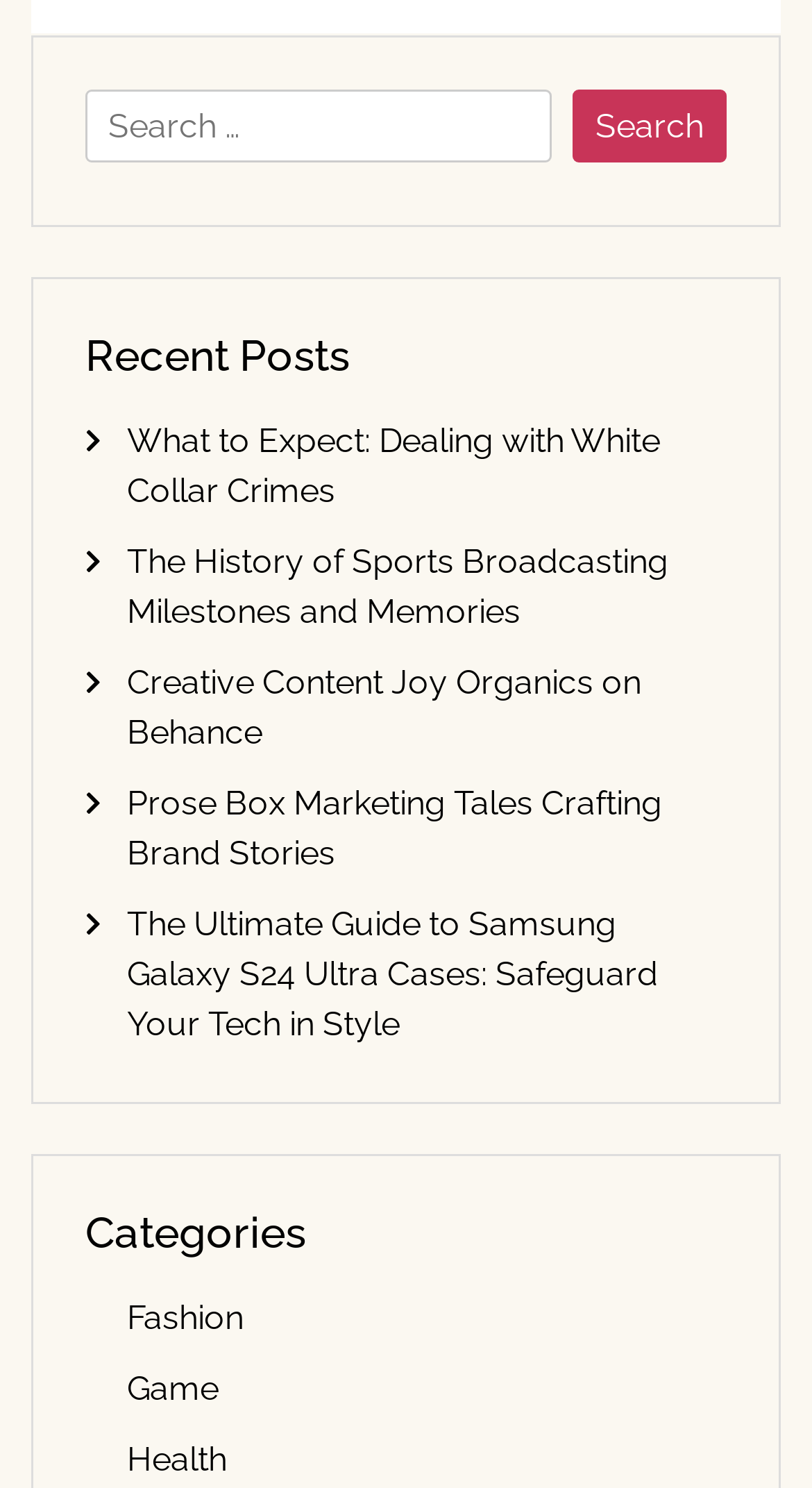Could you highlight the region that needs to be clicked to execute the instruction: "Read the post about White Collar Crimes"?

[0.156, 0.283, 0.813, 0.344]